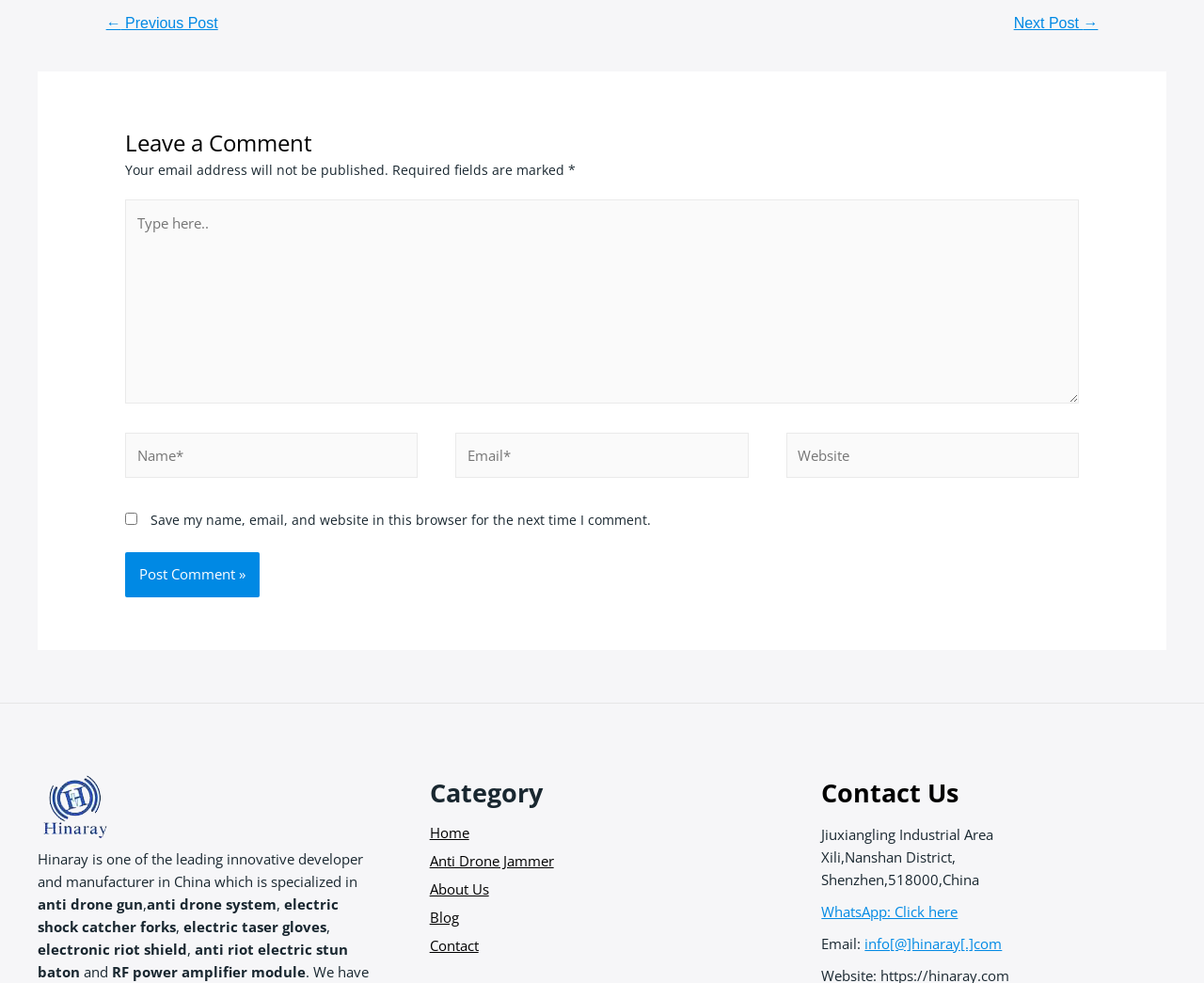What is the purpose of the checkbox?
Answer the question with as much detail as possible.

The checkbox is located below the comment form and is labeled 'Save my name, email, and website in this browser for the next time I comment.' Its purpose is to allow users to save their comment information for future use.